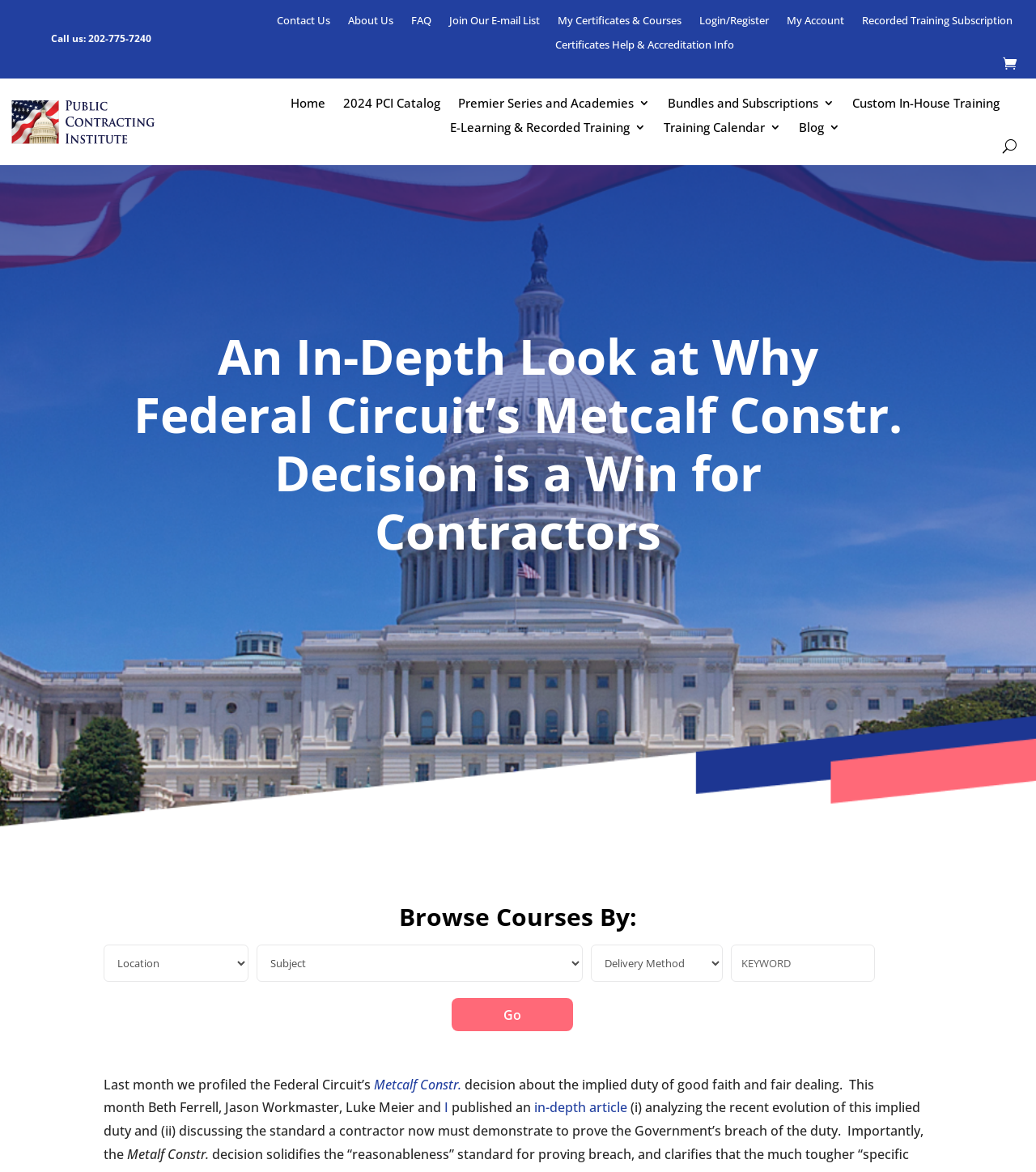Please identify the primary heading of the webpage and give its text content.

An In-Depth Look at Why Federal Circuit’s Metcalf Constr. Decision is a Win for Contractors